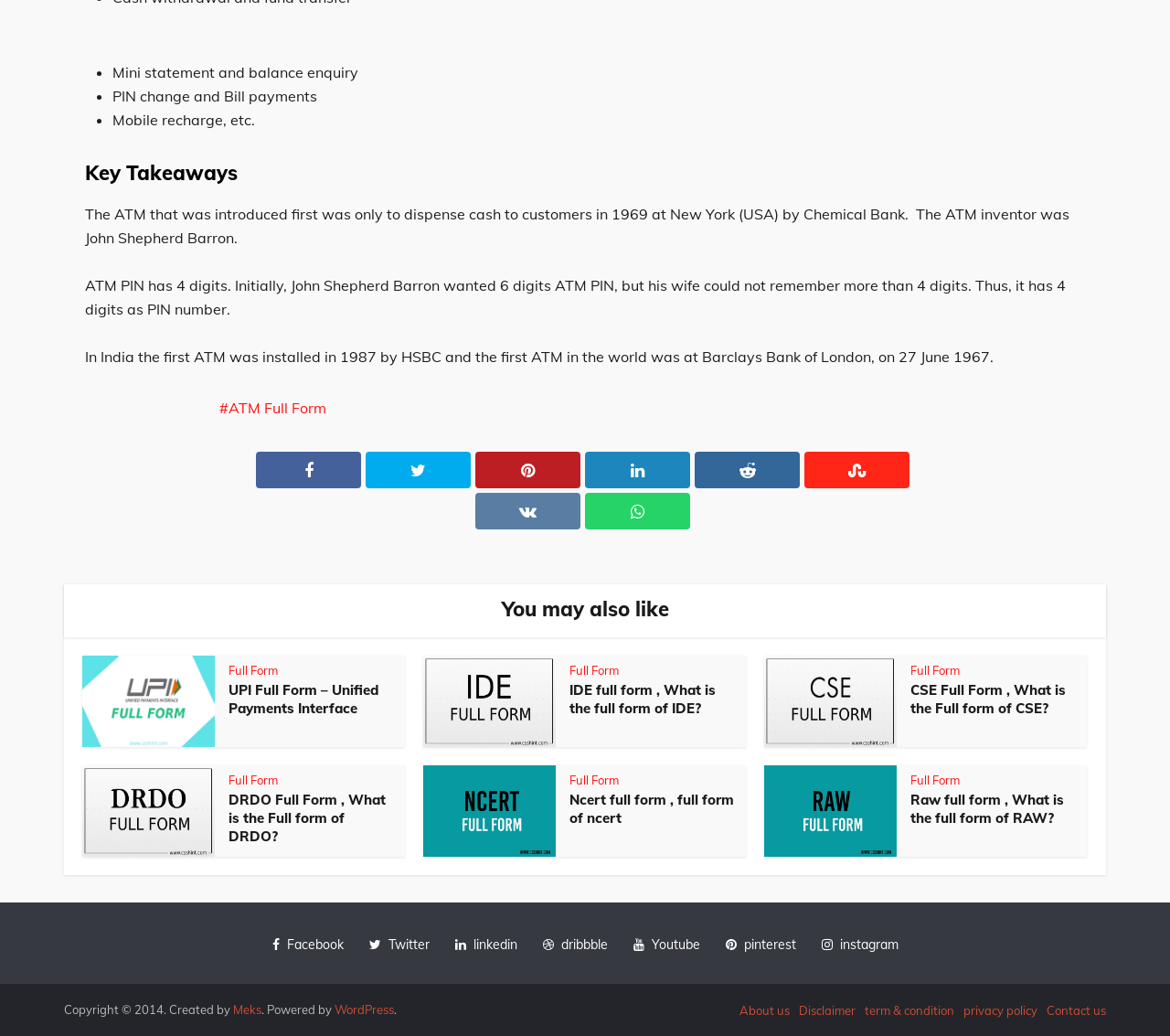How many digits did John Shepherd Barron initially want for ATM PIN?
Please craft a detailed and exhaustive response to the question.

The text states, 'ATM PIN has 4 digits. Initially, John Shepherd Barron wanted 6 digits ATM PIN, but his wife could not remember more than 4 digits. Thus, it has 4 digits as PIN number.' This information is found in the StaticText element with ID 244.